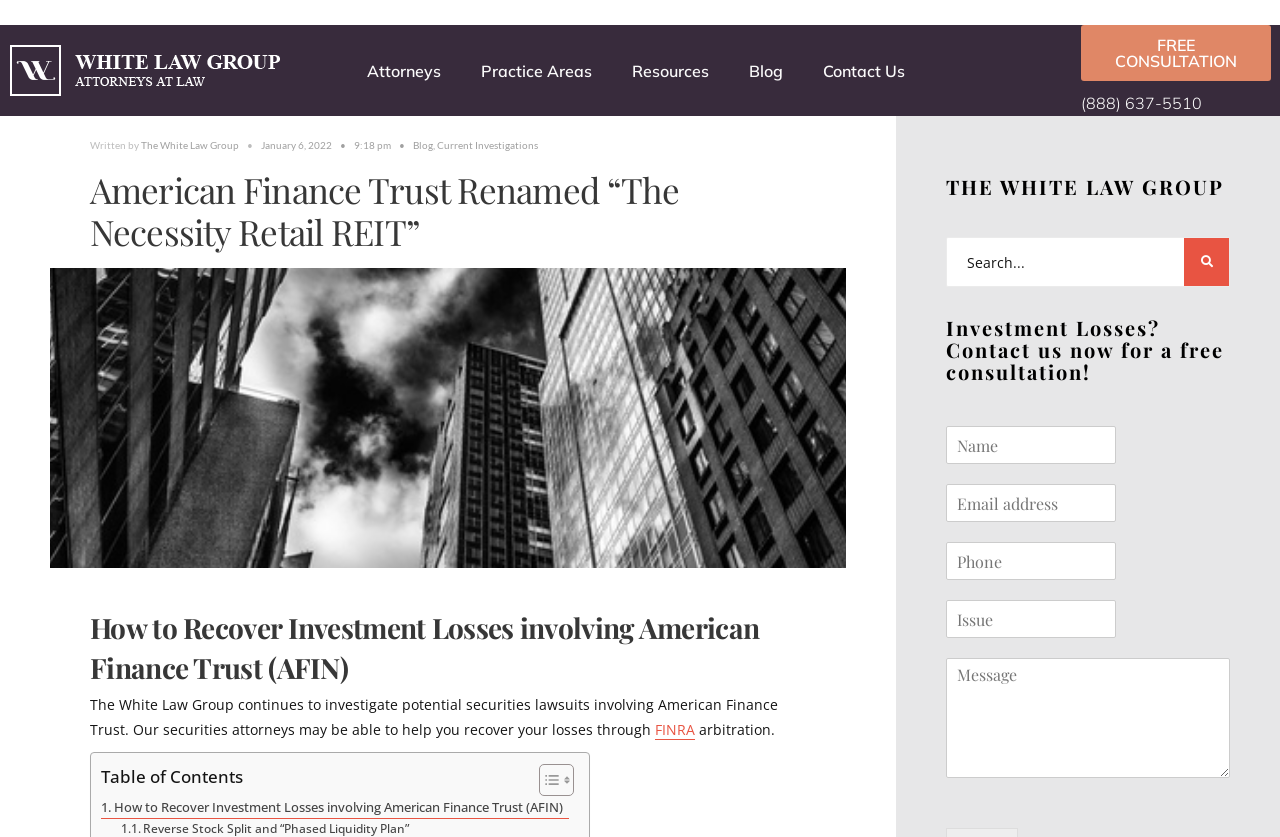Describe all significant elements and features of the webpage.

The webpage appears to be a blog post or article from "The White Law Group" about American Finance Trust renaming itself to "The Necessity Retail REIT". 

At the top left corner, there is a logo of "The White Law Group" and a navigation menu with links to "Attorneys", "Practice Areas", "Resources", "Blog", and "Contact Us". 

On the top right corner, there is a call-to-action button "FREE CONSULTATION" with a phone number "(888) 637-5510" next to it. 

Below the navigation menu, there is a header section with the title "American Finance Trust Renamed “The Necessity Retail REIT”" and a meta description about the article. 

To the right of the header section, there is a featured image related to American Finance Trust. 

The main content of the article starts below the header section, with a heading "How to Recover Investment Losses involving American Finance Trust (AFIN)". The article discusses the potential securities lawsuits involving American Finance Trust and how the White Law Group's securities attorneys may be able to help recover losses through FINRA arbitration. 

On the right side of the main content, there is a table of contents with a toggle button. 

At the bottom of the page, there is a section with the heading "THE WHITE LAW GROUP" and a search bar. Below the search bar, there is a call-to-action section with a heading "Investment Losses? Contact us now for a free consultation!" and a form to fill out with fields for name, email, phone, issue, and comment or message.